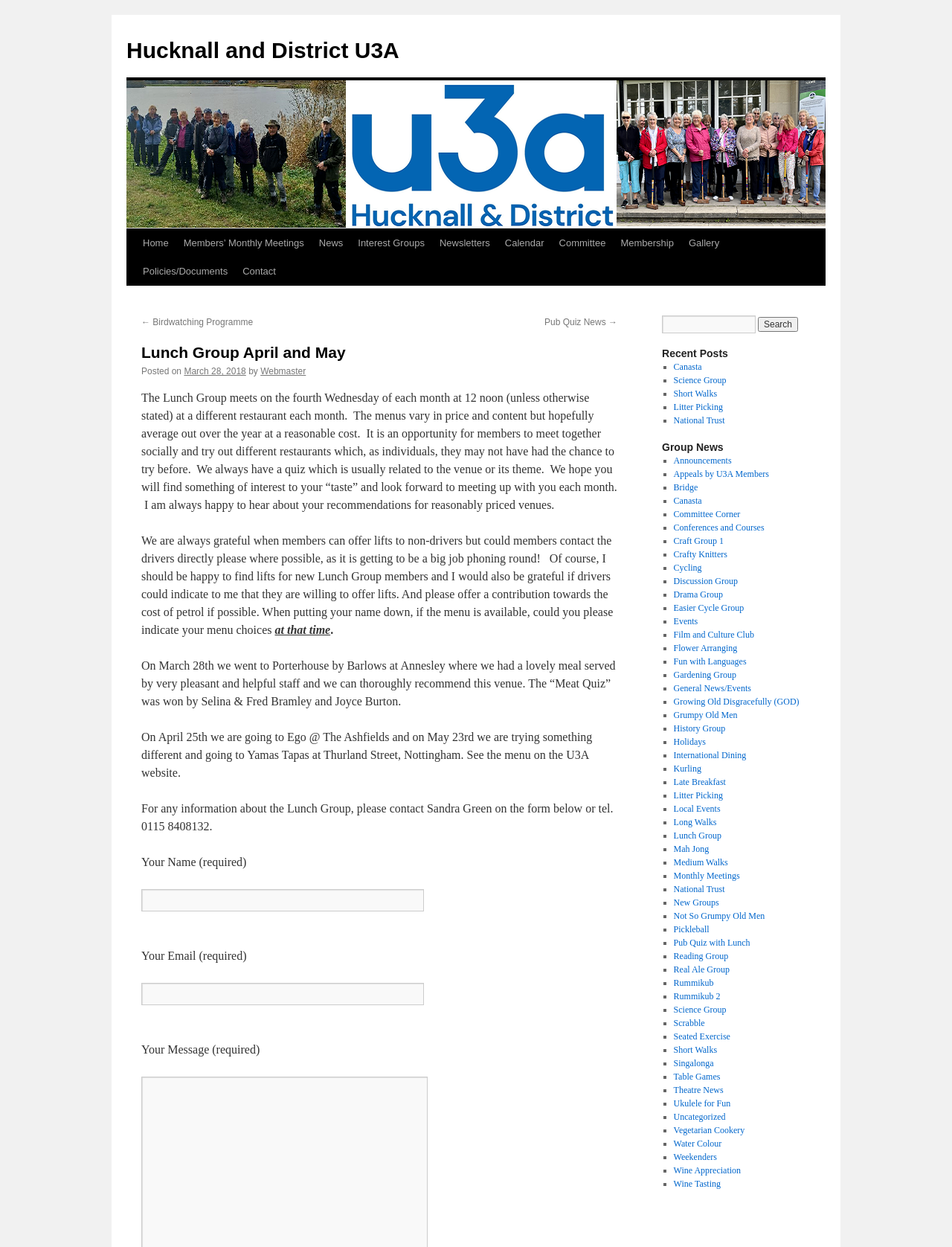Please find the bounding box coordinates for the clickable element needed to perform this instruction: "Contact Sandra Green".

[0.148, 0.686, 0.259, 0.696]